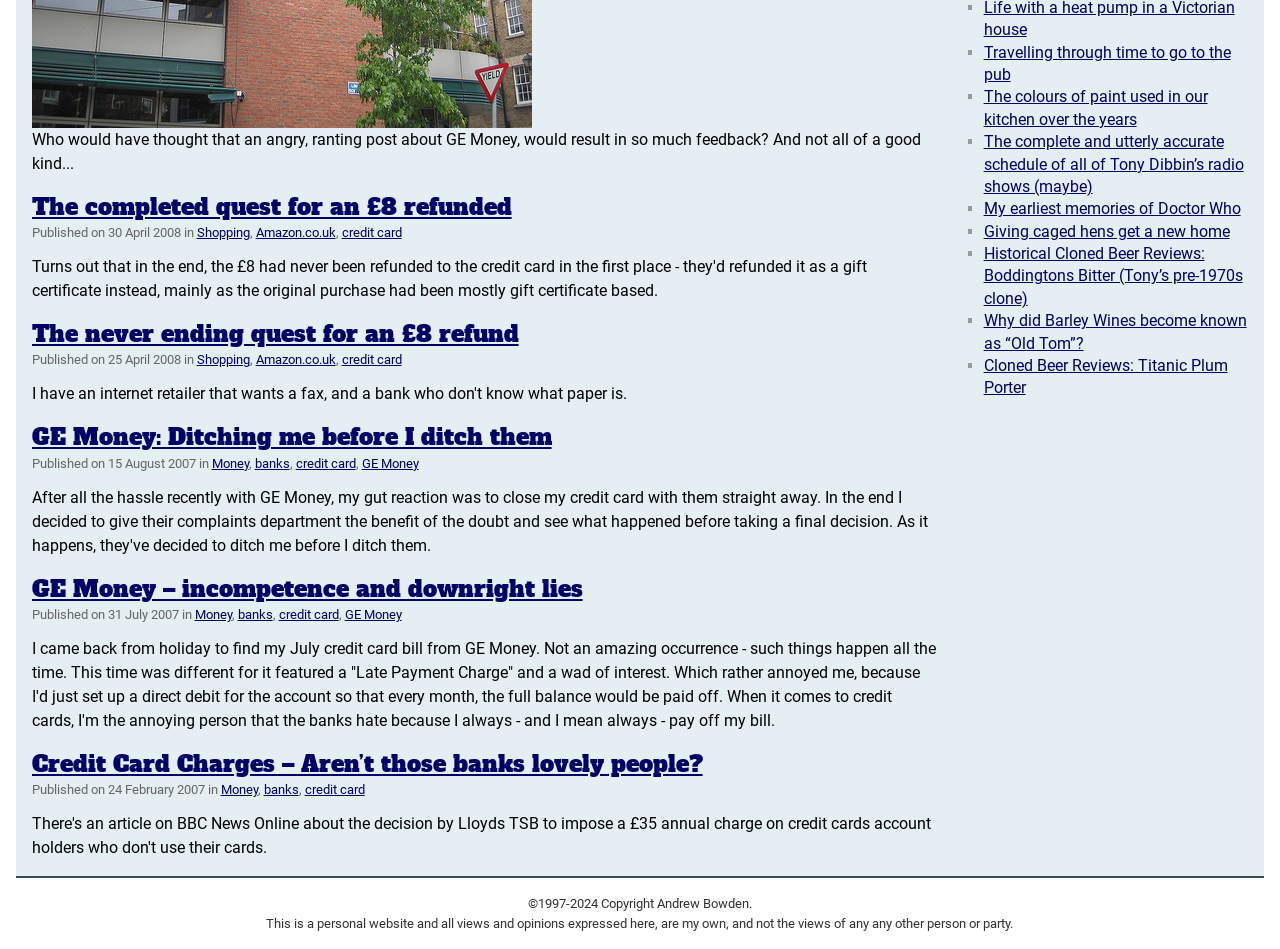Using the provided element description: "banks", determine the bounding box coordinates of the corresponding UI element in the screenshot.

[0.206, 0.824, 0.233, 0.84]